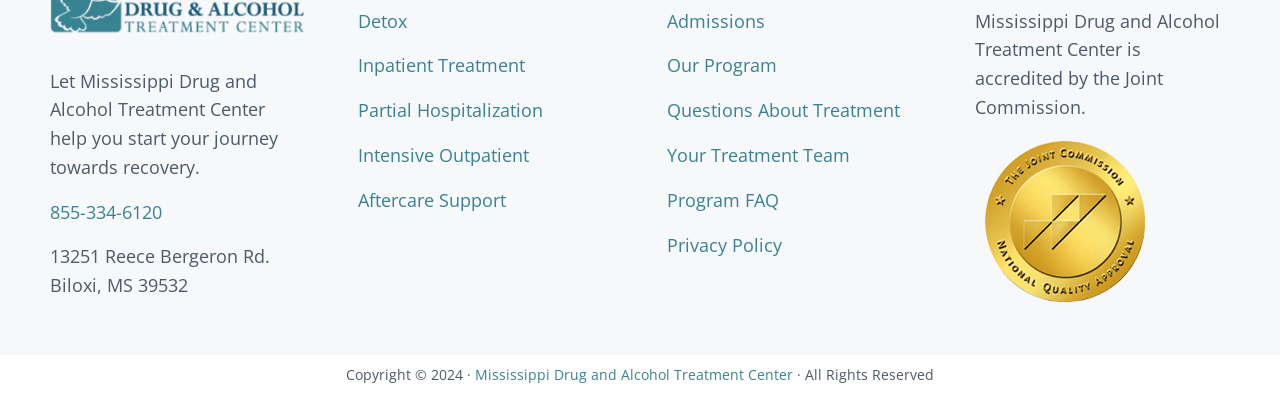Determine the bounding box coordinates for the UI element described. Format the coordinates as (top-left x, top-left y, bottom-right x, bottom-right y) and ensure all values are between 0 and 1. Element description: Inpatient Treatment

[0.28, 0.135, 0.41, 0.196]